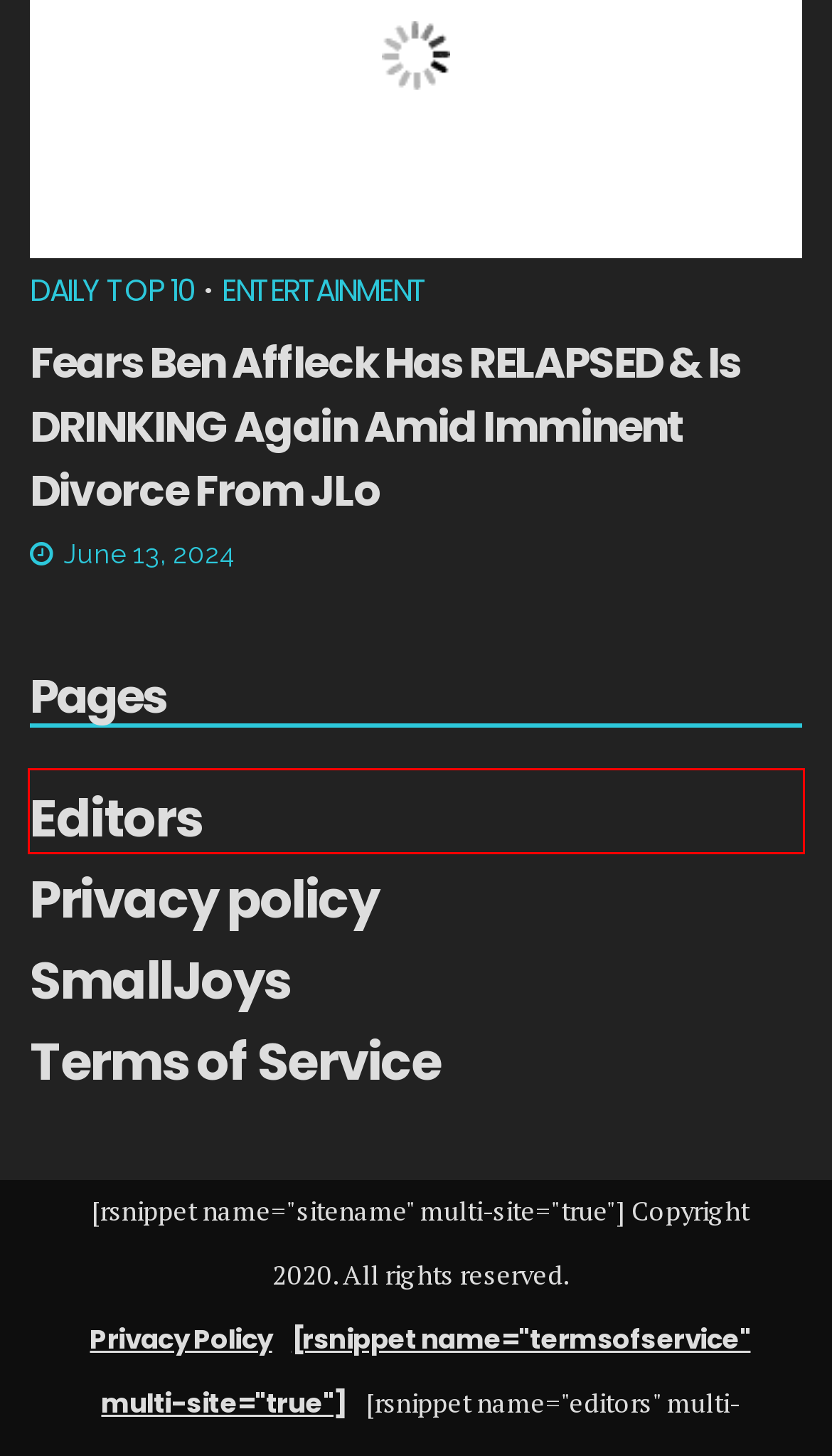With the provided webpage screenshot containing a red bounding box around a UI element, determine which description best matches the new webpage that appears after clicking the selected element. The choices are:
A. life Archives - Small Joys
B. Entertainment Archives - Small Joys
C. Editors - Small Joys
D. Privacy policy - Small Joys
E. SmallJoys - Small Joys
F. Terms of Service - Small Joys
G. Quiz Archives - Small Joys
H. Daily top 10 Archives - Small Joys

C